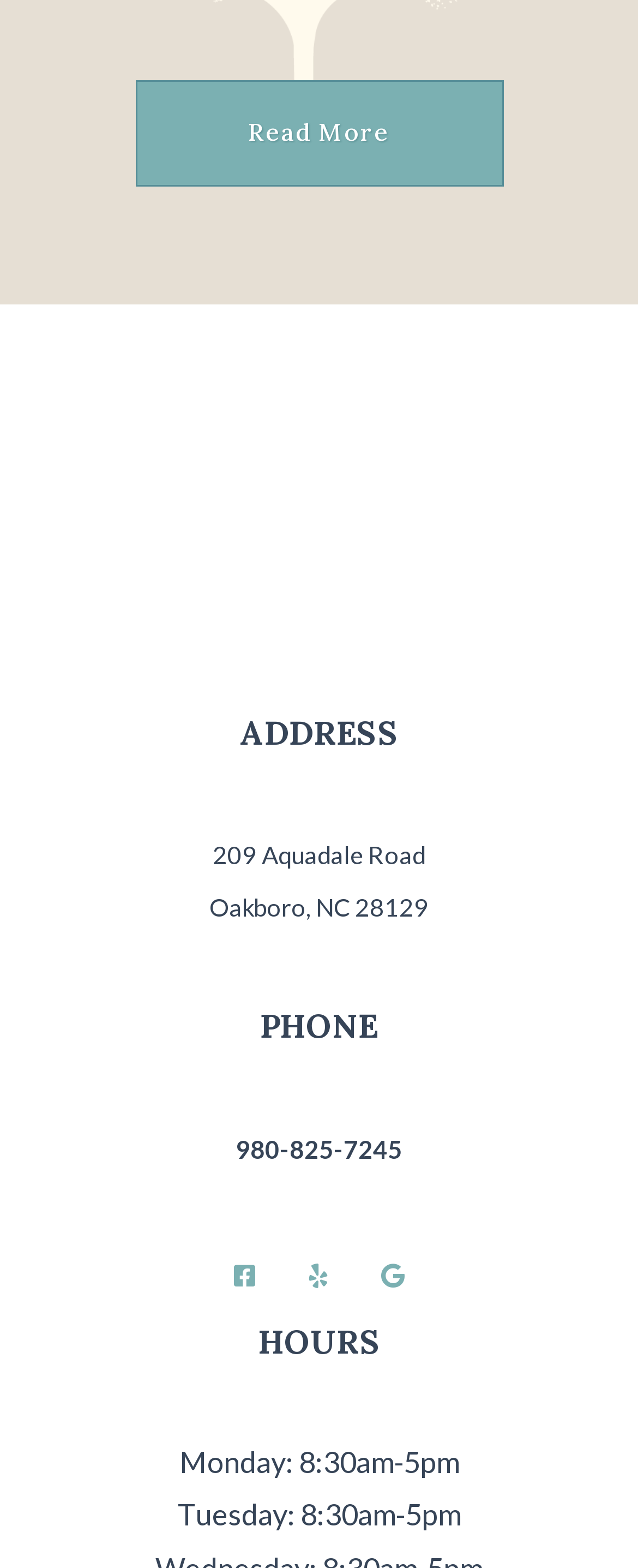What time does the location close on Friday?
Carefully analyze the image and provide a detailed answer to the question.

I found the closing time on Friday by looking at the static text element with the text 'Friday: 8am-2pm' which is located below the 'HOURS' static text element.